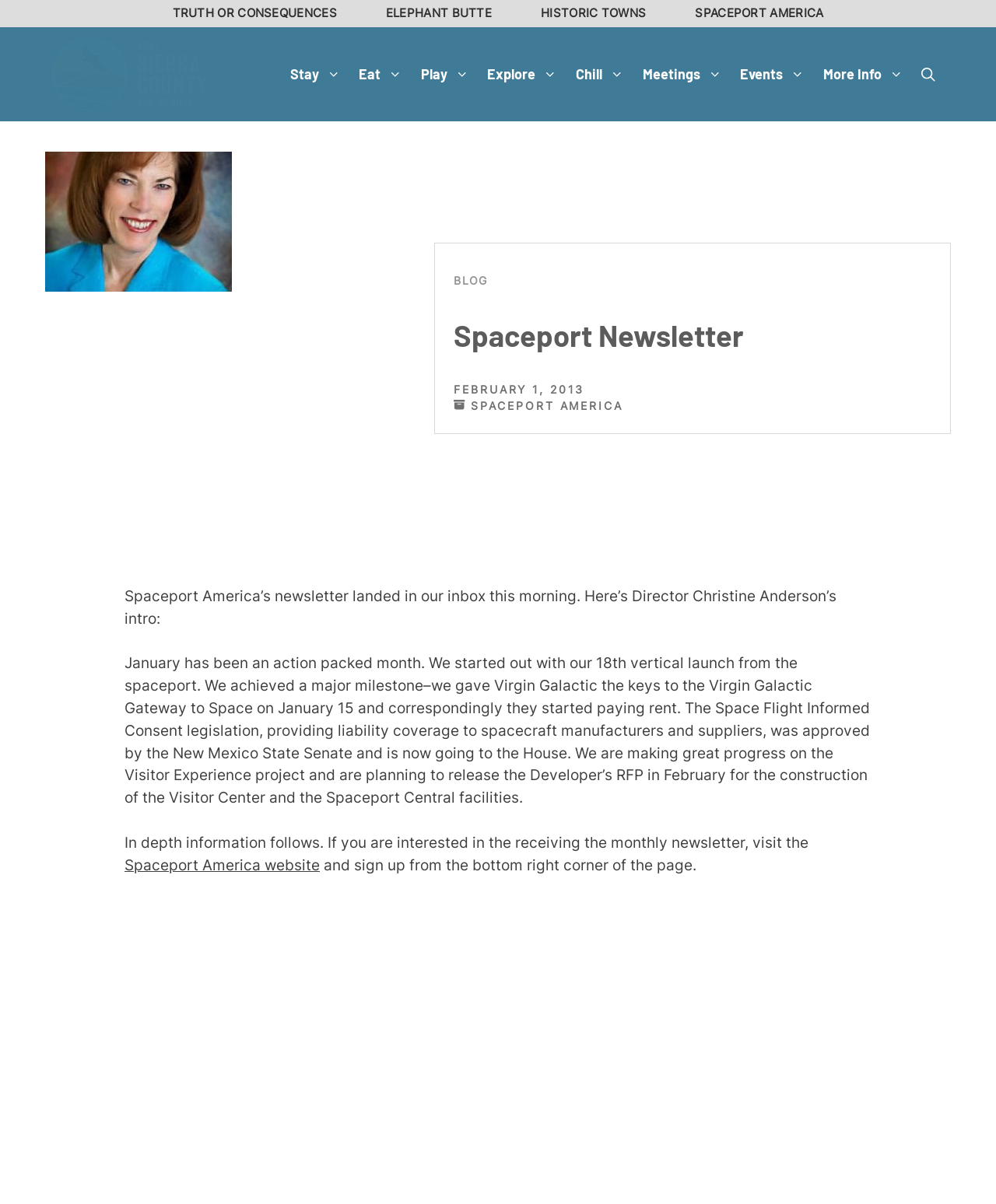Can you find the bounding box coordinates for the element to click on to achieve the instruction: "Visit the Spaceport America website"?

[0.698, 0.004, 0.827, 0.018]